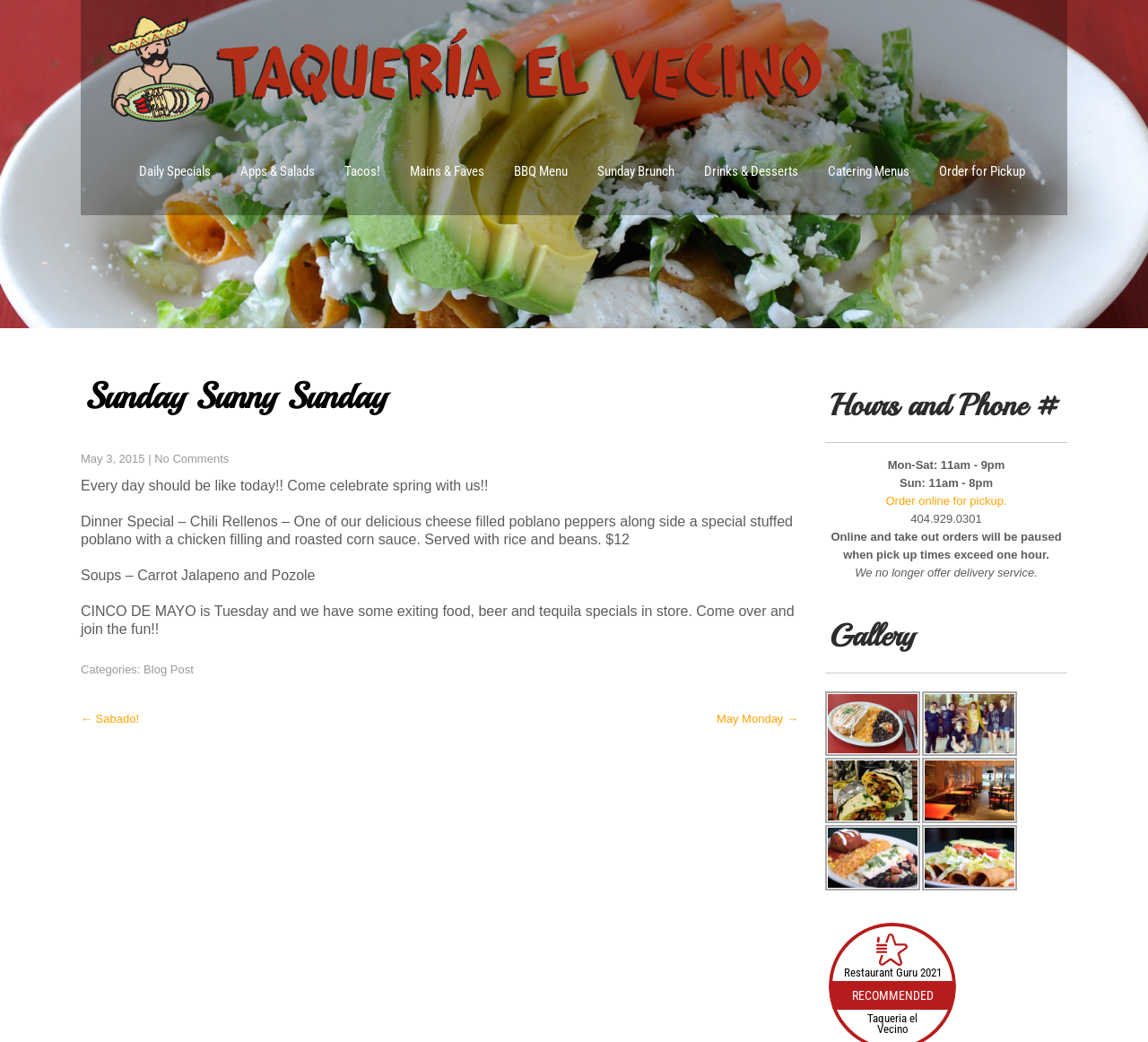Determine the bounding box coordinates of the clickable element to complete this instruction: "Read the blog post". Provide the coordinates in the format of four float numbers between 0 and 1, [left, top, right, bottom].

[0.125, 0.636, 0.169, 0.649]